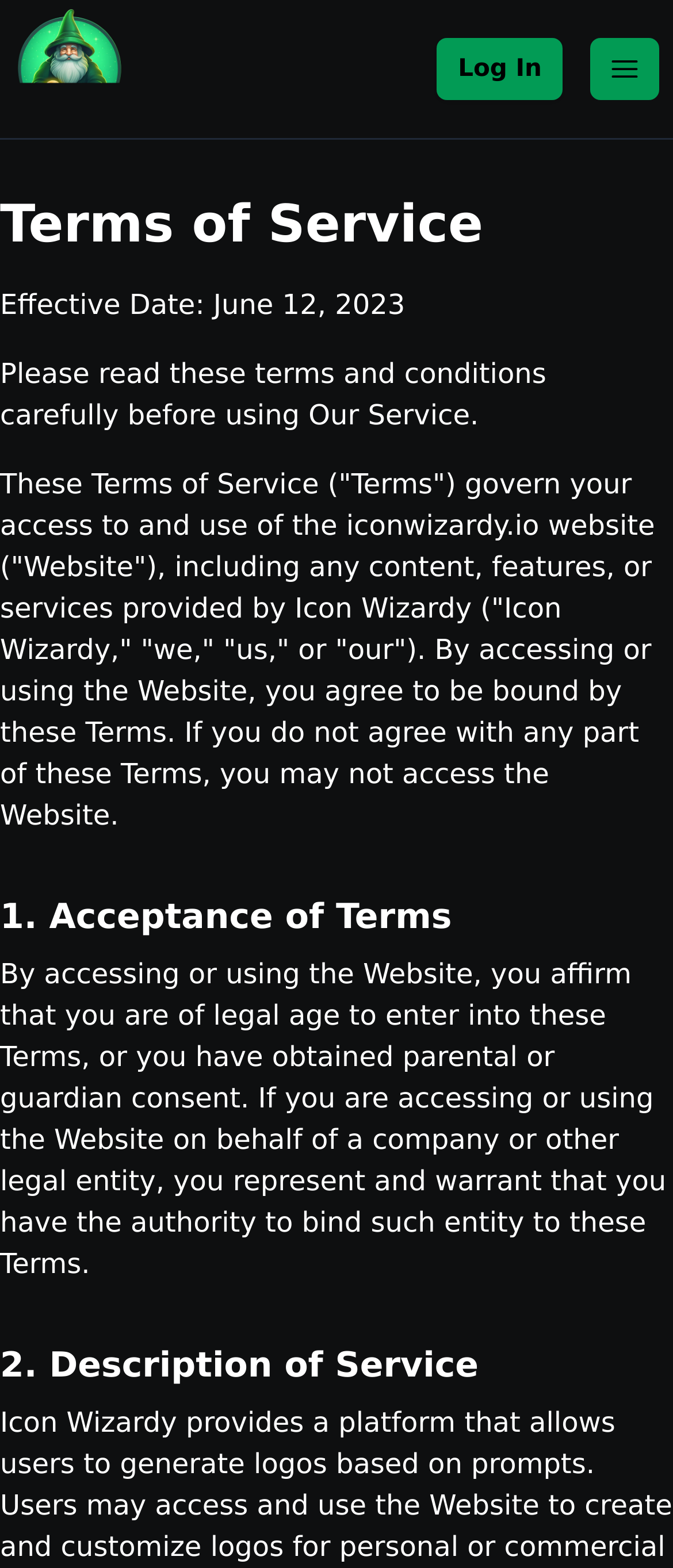What is the effective date of the terms of service?
Your answer should be a single word or phrase derived from the screenshot.

June 12, 2023